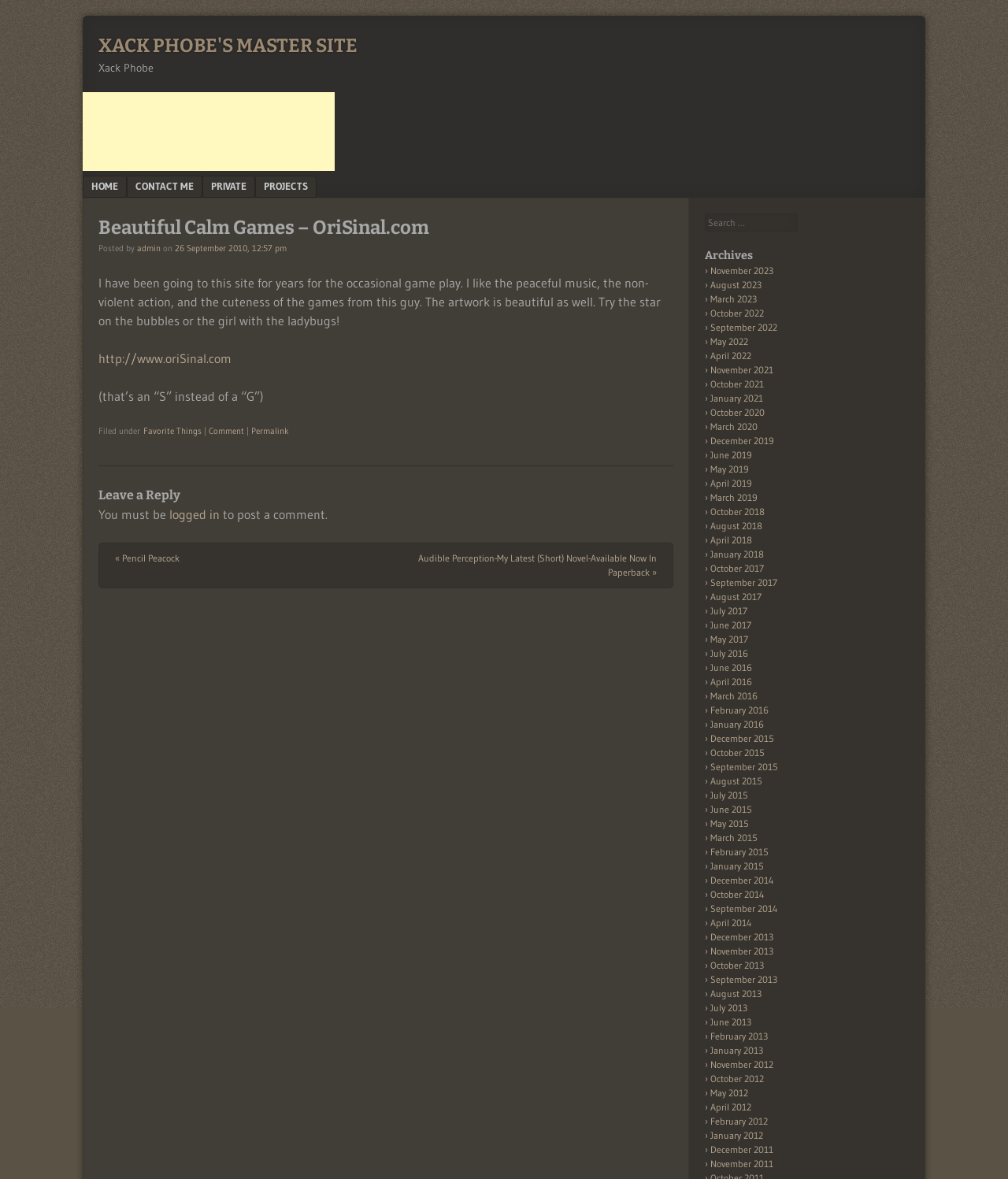Determine the bounding box coordinates of the region to click in order to accomplish the following instruction: "Visit the 'CONTACT ME' page". Provide the coordinates as four float numbers between 0 and 1, specifically [left, top, right, bottom].

[0.126, 0.149, 0.201, 0.167]